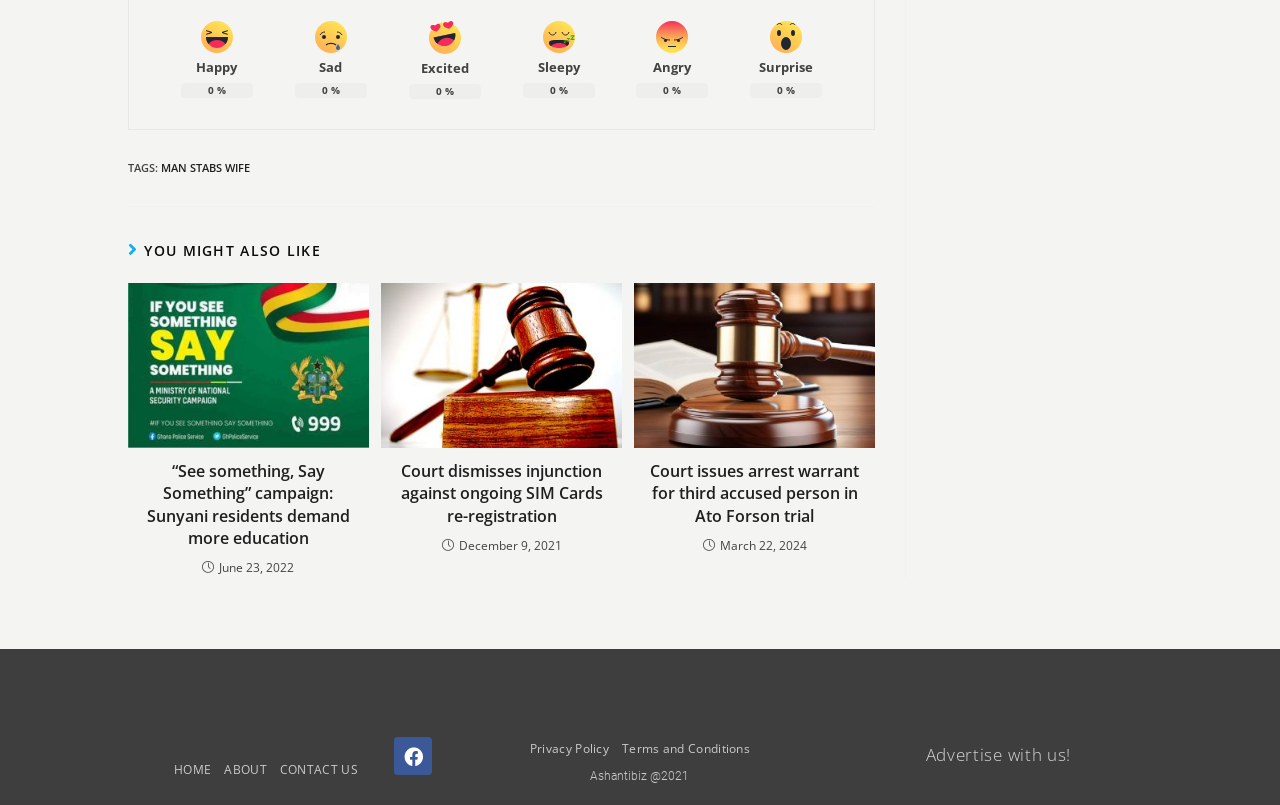Based on the description "Man stabs wife", find the bounding box of the specified UI element.

[0.126, 0.199, 0.195, 0.217]